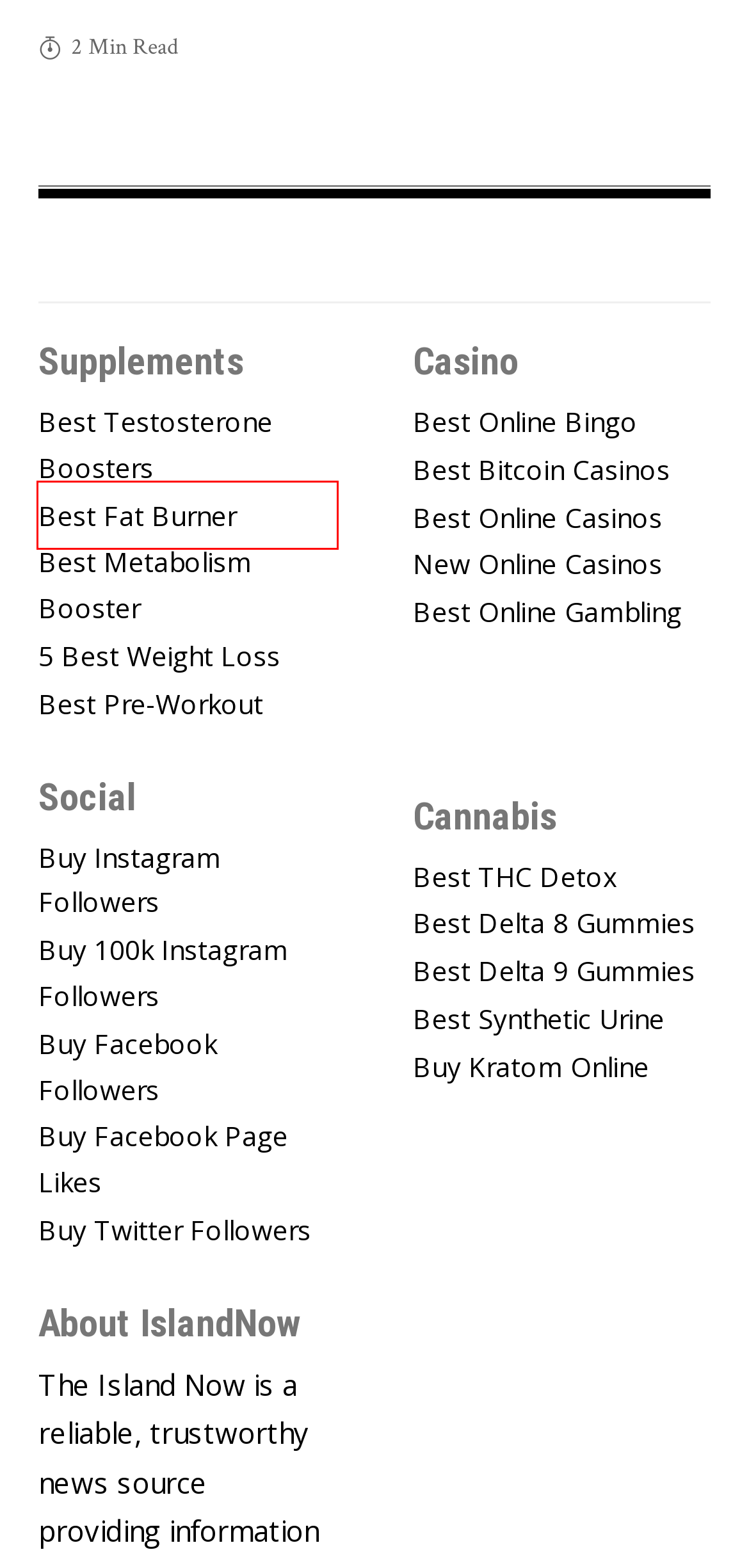Inspect the screenshot of a webpage with a red rectangle bounding box. Identify the webpage description that best corresponds to the new webpage after clicking the element inside the bounding box. Here are the candidates:
A. Best Weight Loss Pills in 2023
B. 5 Best Sites To Buy Instagram Followers - 100% Real & Instant
C. Best Synthetic Urine Kits: Top 5 Fake Pee Products To Pass A Drug Test
D. Best Fat Burners for Men- Top 5 Fat Burning Supplements of 2024
E. Best THC Detox: Top 5 Detox Kits To Pass A Drug Test In 2024
F. Best USA Online Casinos For Real Money In 2024
G. 10 Best Online Gambling Sites For Real Money [May 2024 Update]
H. Where to Buy Kratom Online in 2024: 6 Best Kratom Vendors

D